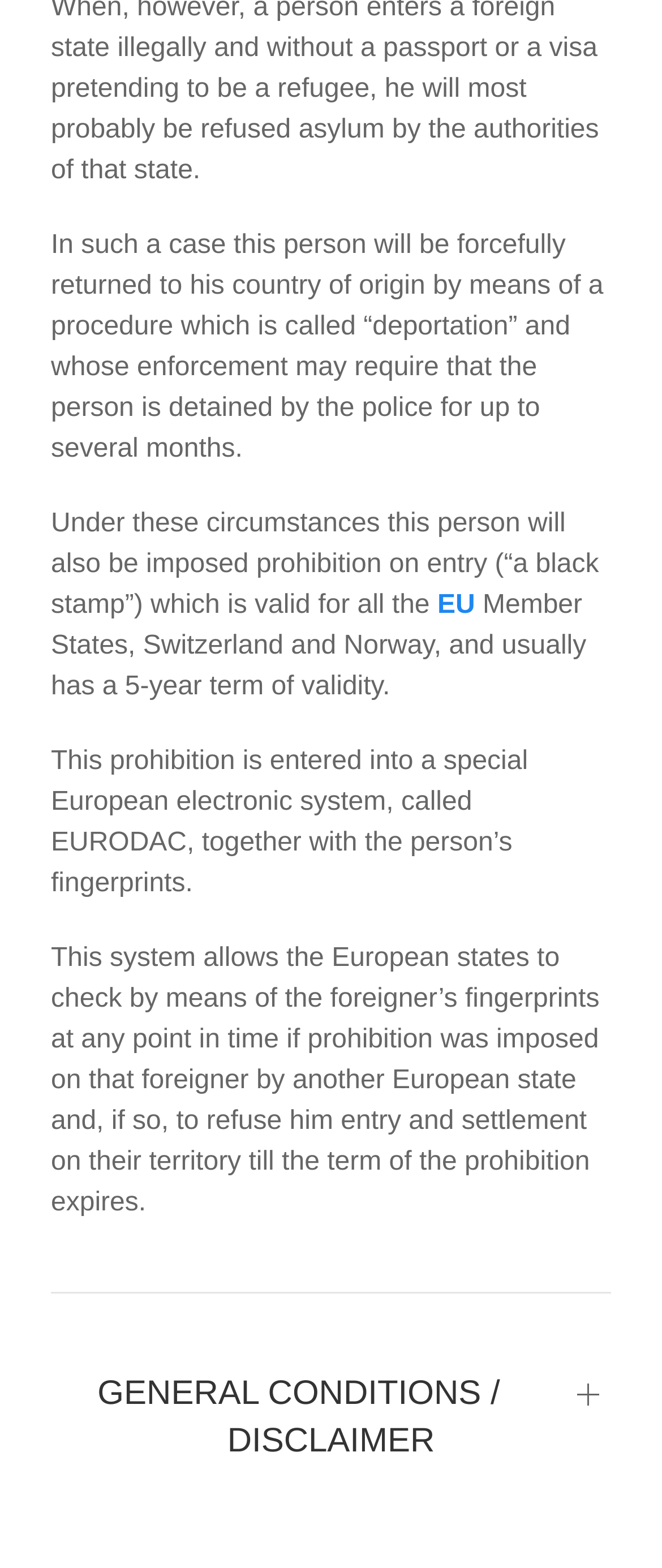What is the function of the 'EU' button?
Using the image, provide a detailed and thorough answer to the question.

The webpage does not provide explicit information about the function of the 'EU' button, but it is likely related to the European Union or EU Member States, which are mentioned in the surrounding text.